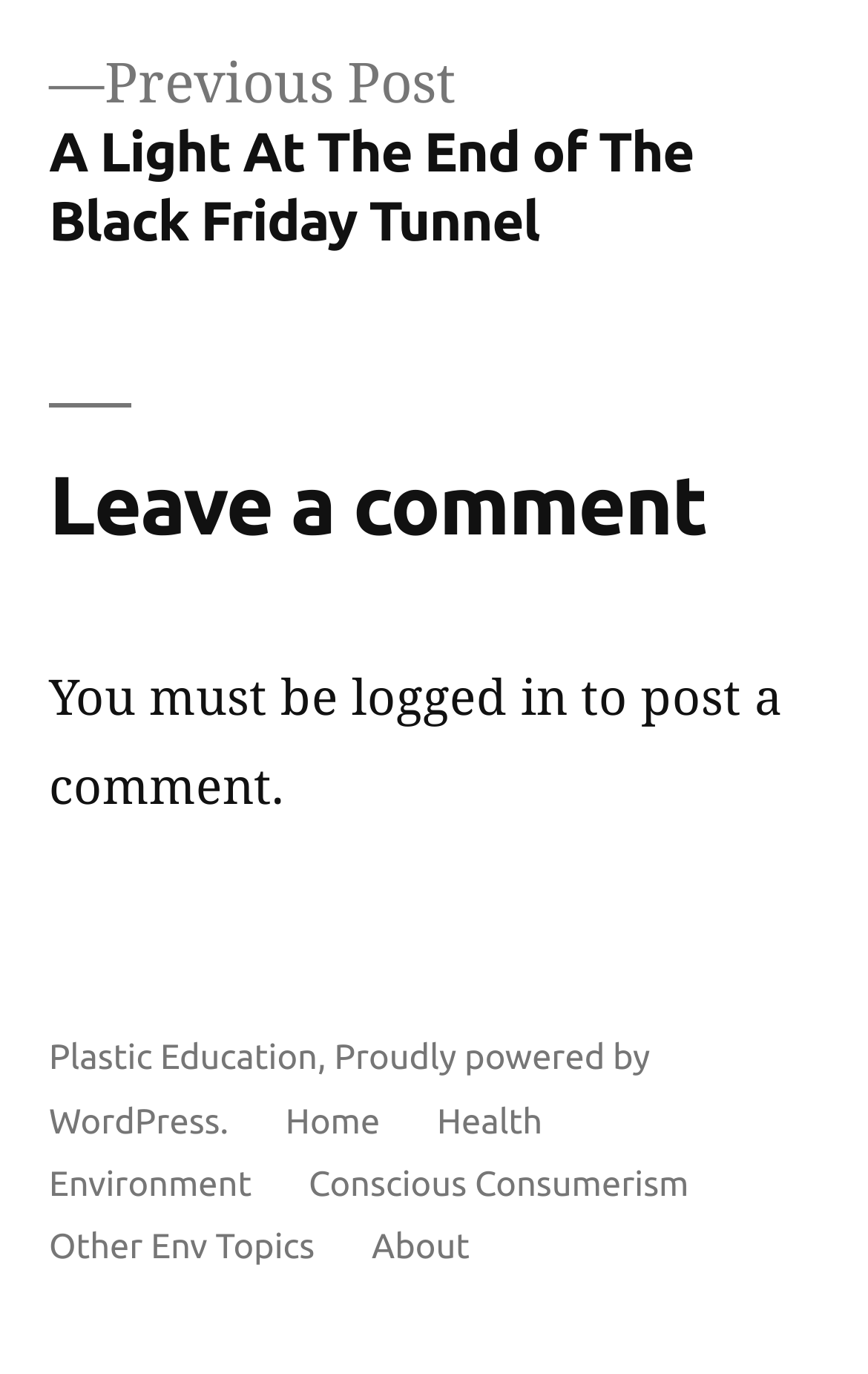Determine the bounding box coordinates of the section to be clicked to follow the instruction: "Click on the 'logged in' link". The coordinates should be given as four float numbers between 0 and 1, formatted as [left, top, right, bottom].

[0.405, 0.482, 0.654, 0.53]